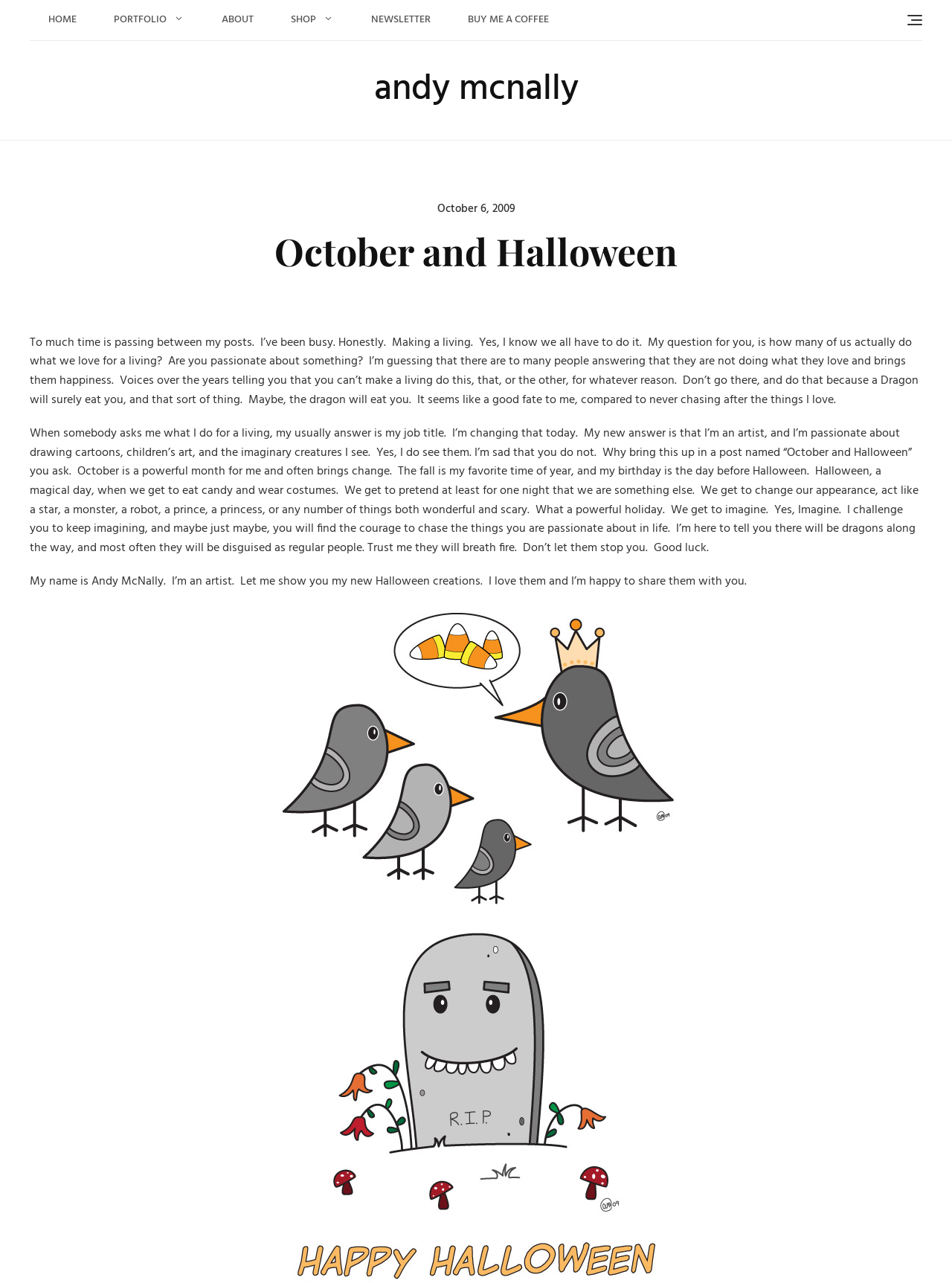Your task is to find and give the main heading text of the webpage.

October and Halloween